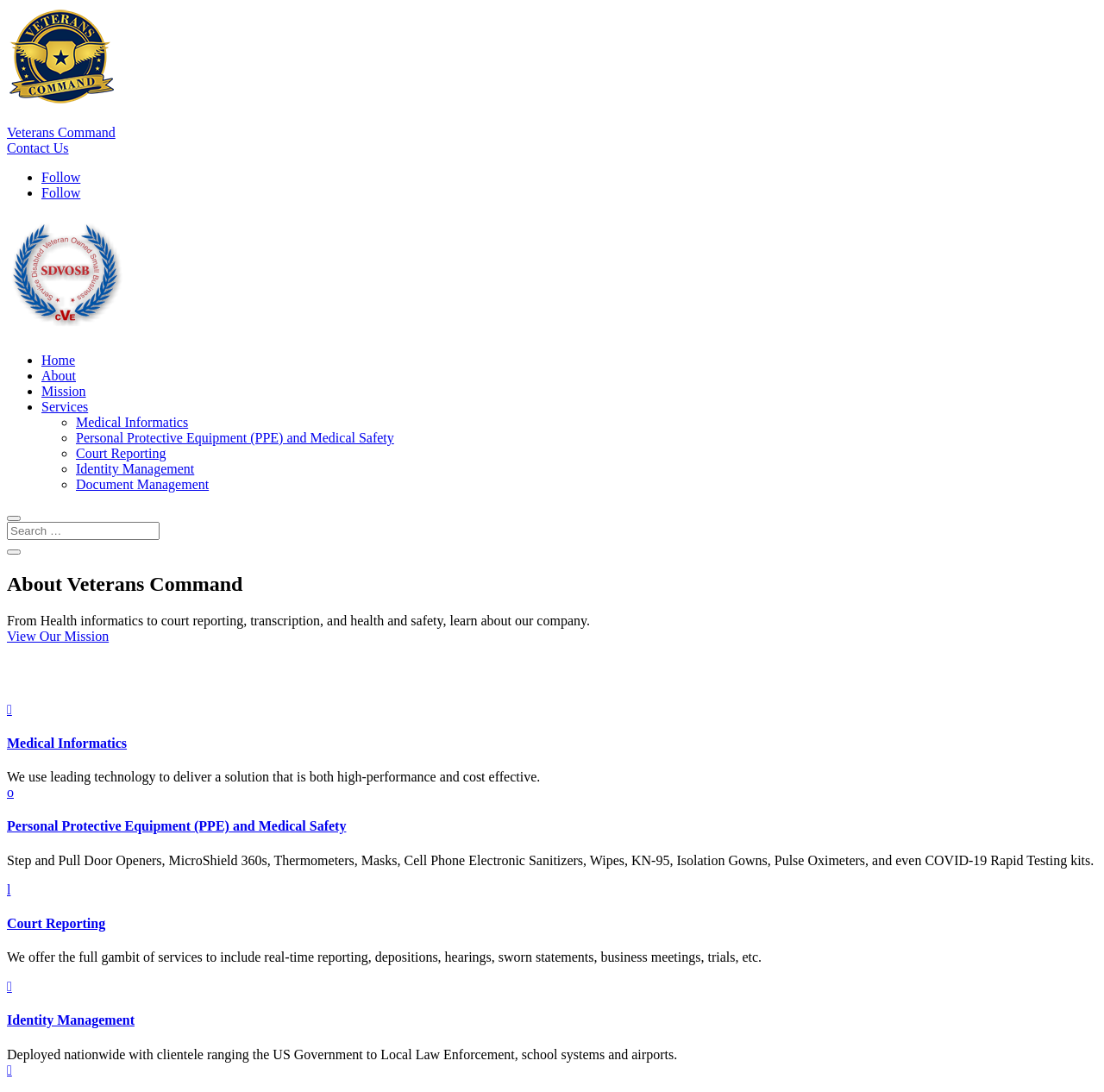Find and indicate the bounding box coordinates of the region you should select to follow the given instruction: "Search for something".

[0.006, 0.478, 0.994, 0.494]